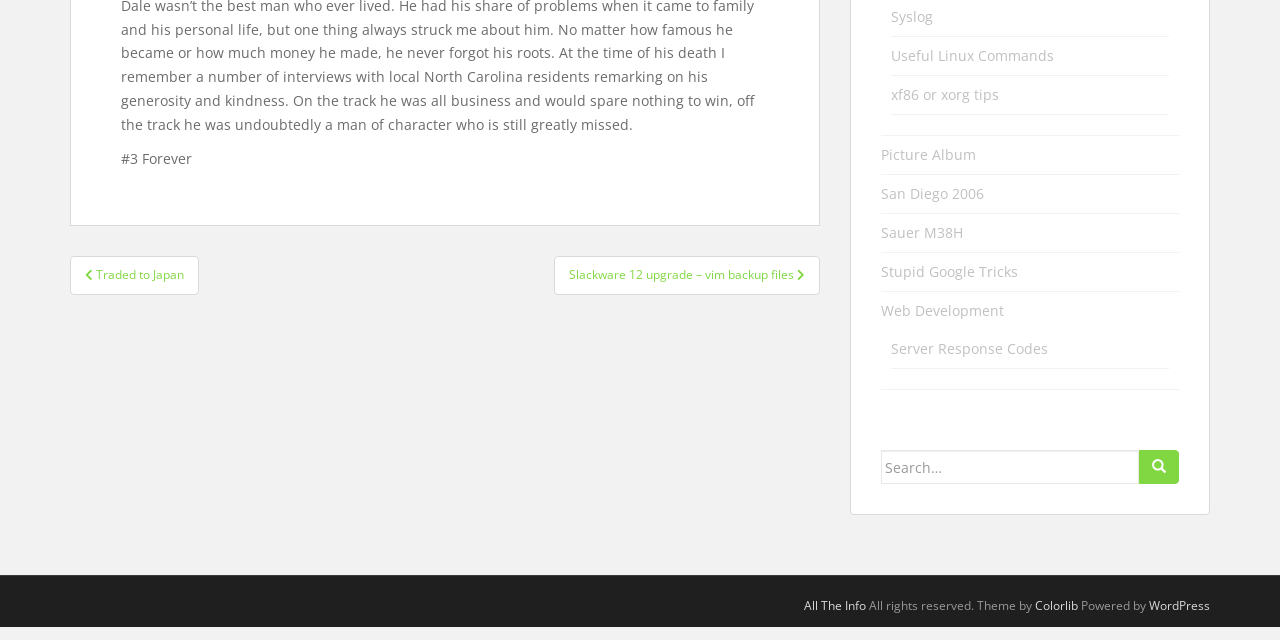Identify the coordinates of the bounding box for the element described below: "Syslog". Return the coordinates as four float numbers between 0 and 1: [left, top, right, bottom].

[0.696, 0.012, 0.729, 0.041]